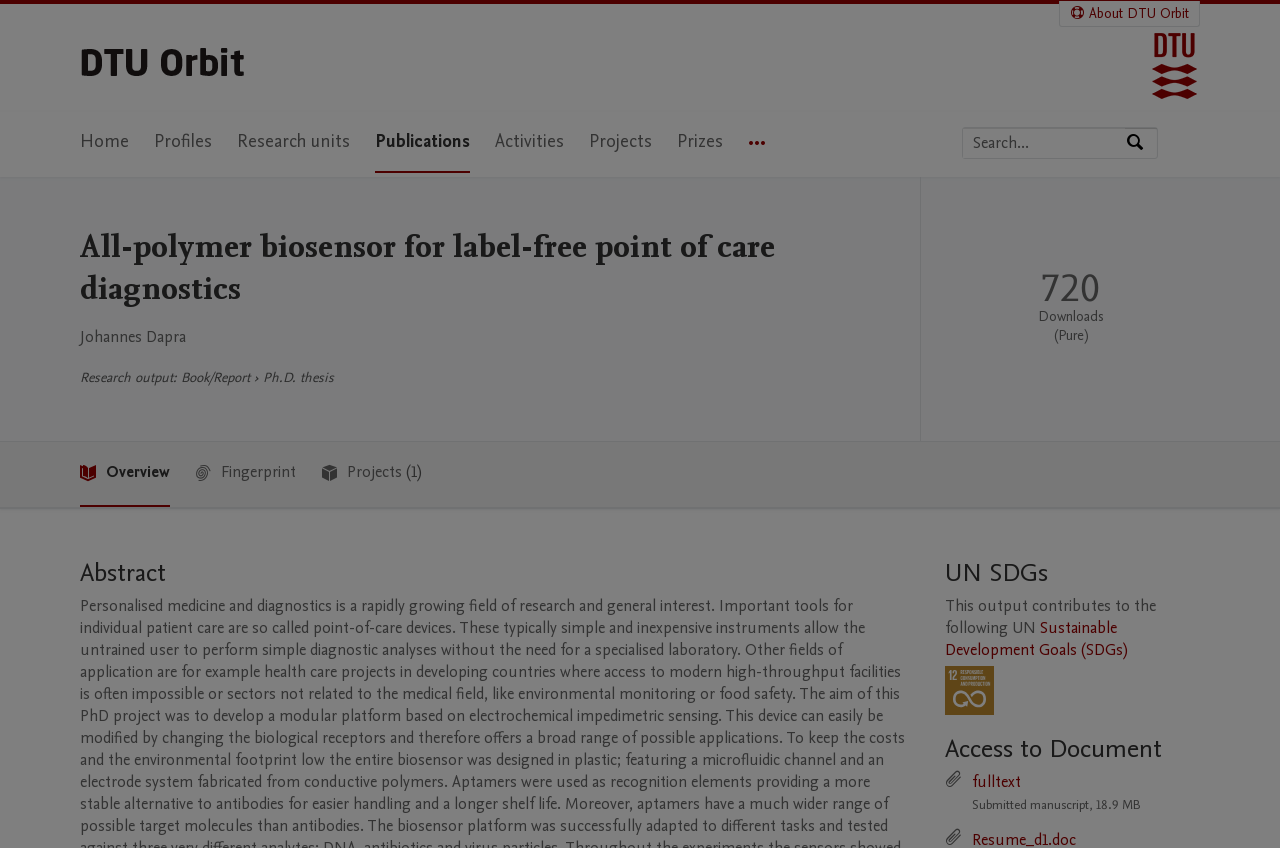How many downloads does the publication have?
Refer to the image and give a detailed answer to the question.

I searched for the section related to publication metrics and found the text '720' next to 'Total downloads for this work'.